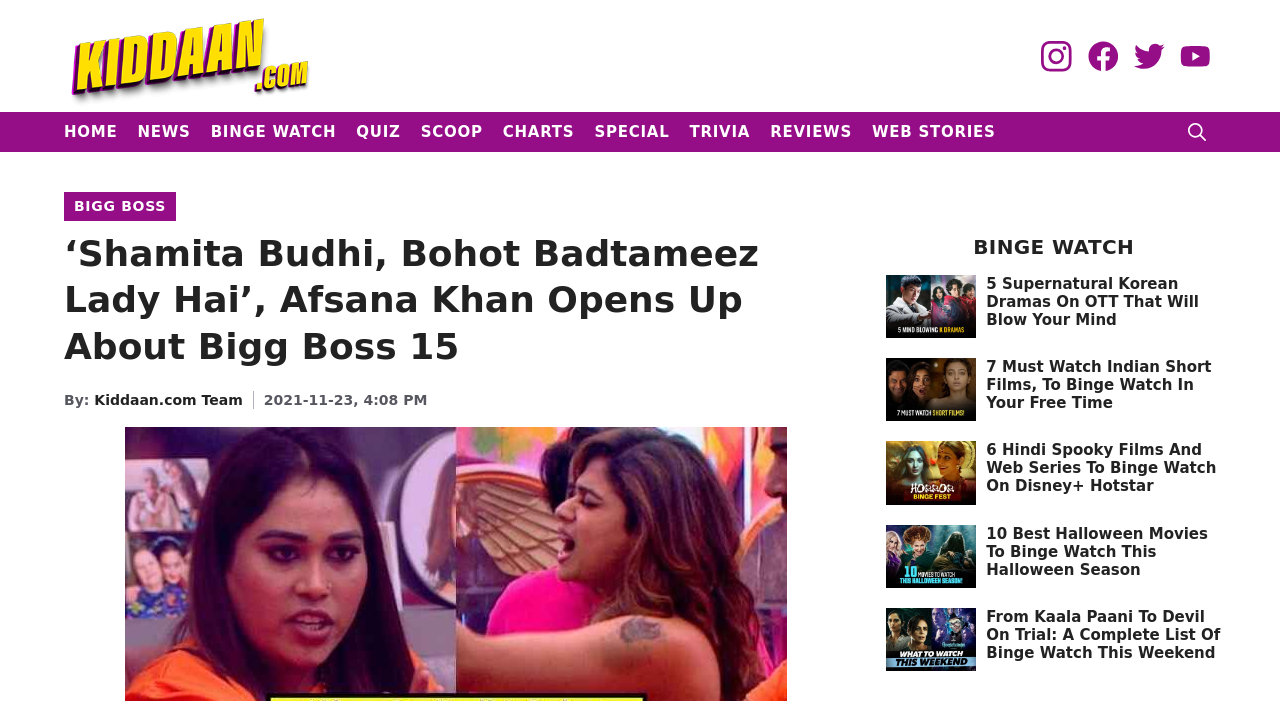Using details from the image, please answer the following question comprehensively:
What is the date of the article?

I found the date of the article by examining the time element, which contains the text '2021-11-23, 4:08 PM'.